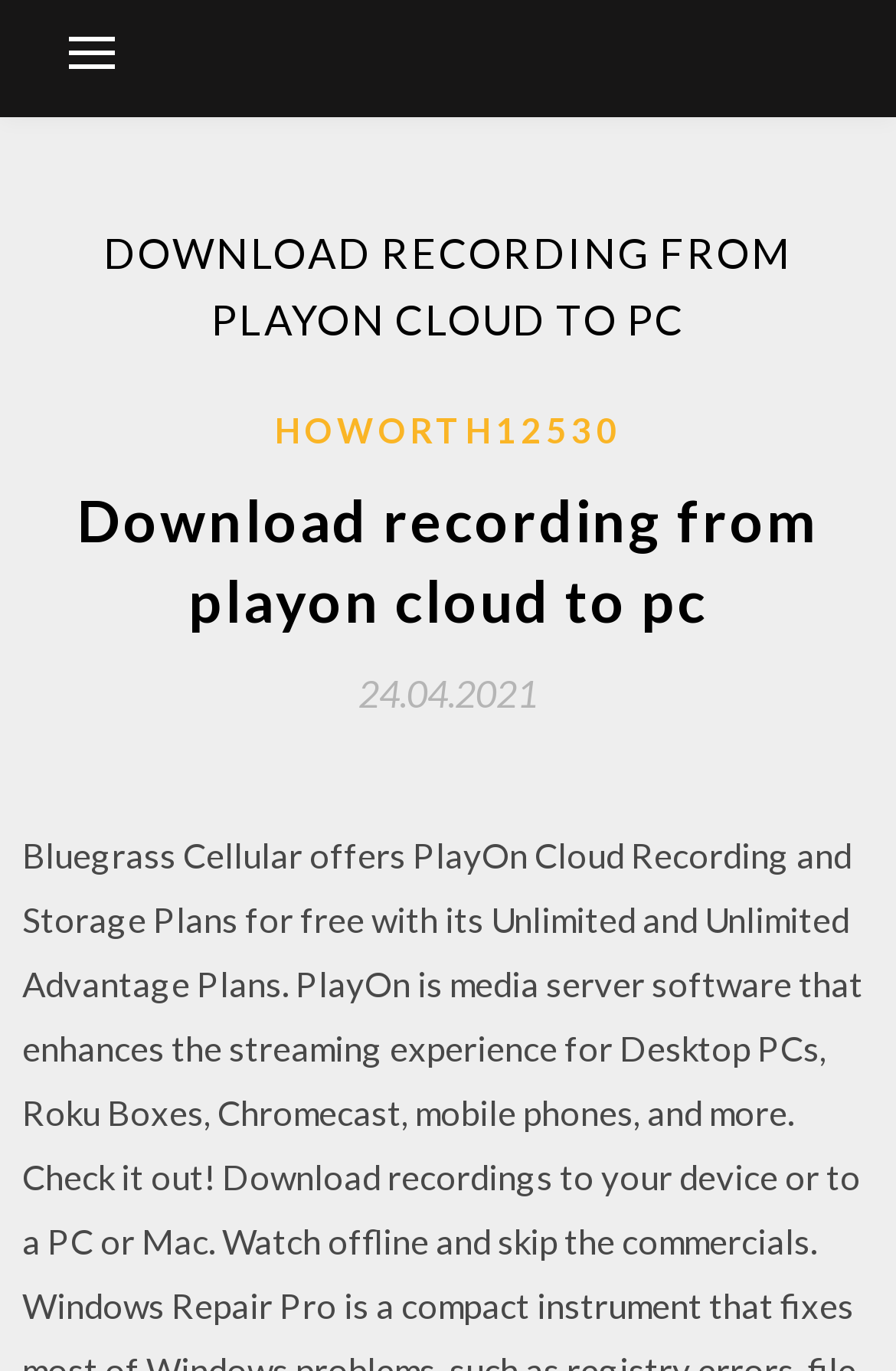Answer the question with a single word or phrase: 
What is the header above the 'DOWNLOAD RECORDING FROM PLAYON CLOUD TO PC' heading?

None